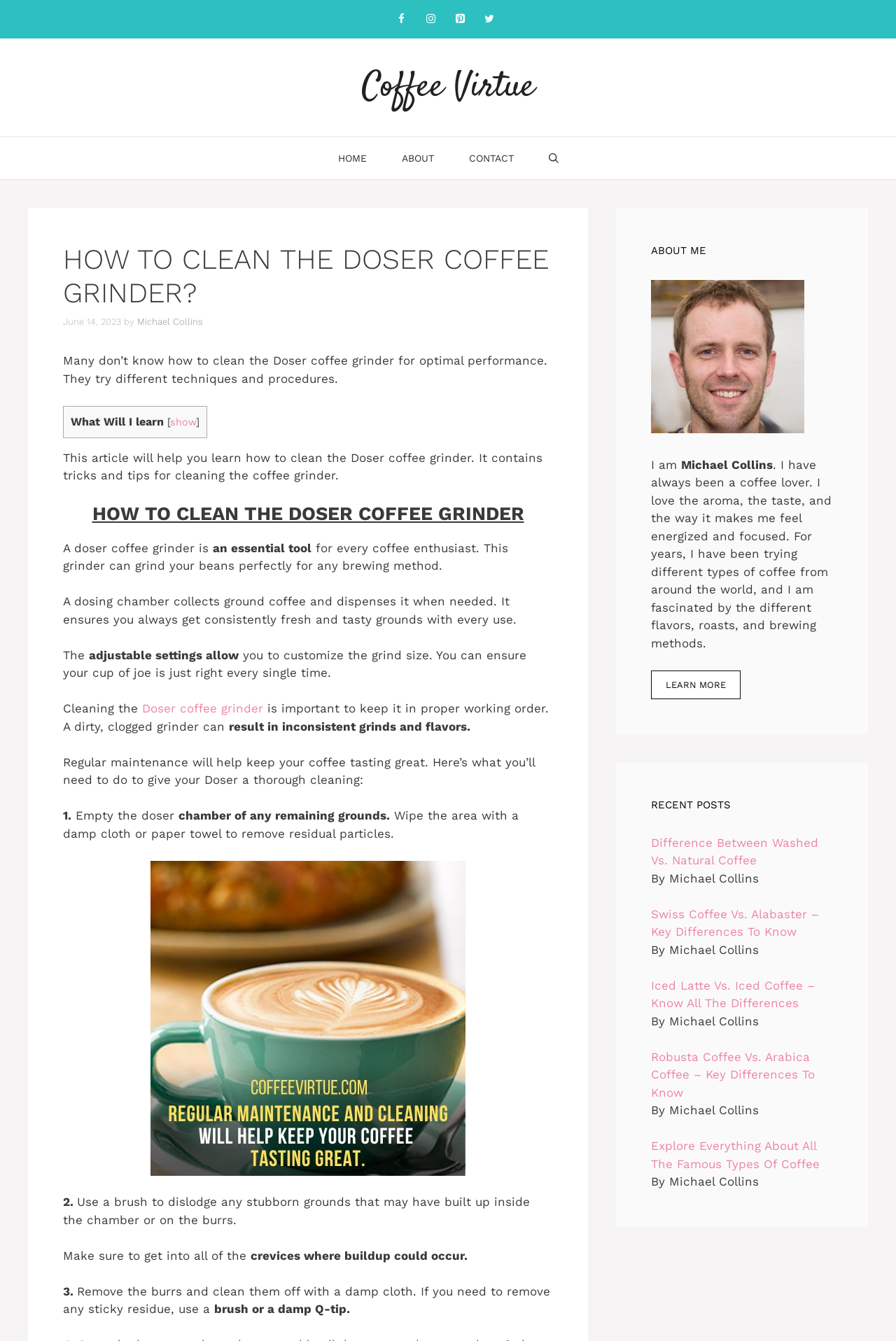Locate the bounding box coordinates of the element that needs to be clicked to carry out the instruction: "Play the trailer". The coordinates should be given as four float numbers ranging from 0 to 1, i.e., [left, top, right, bottom].

None